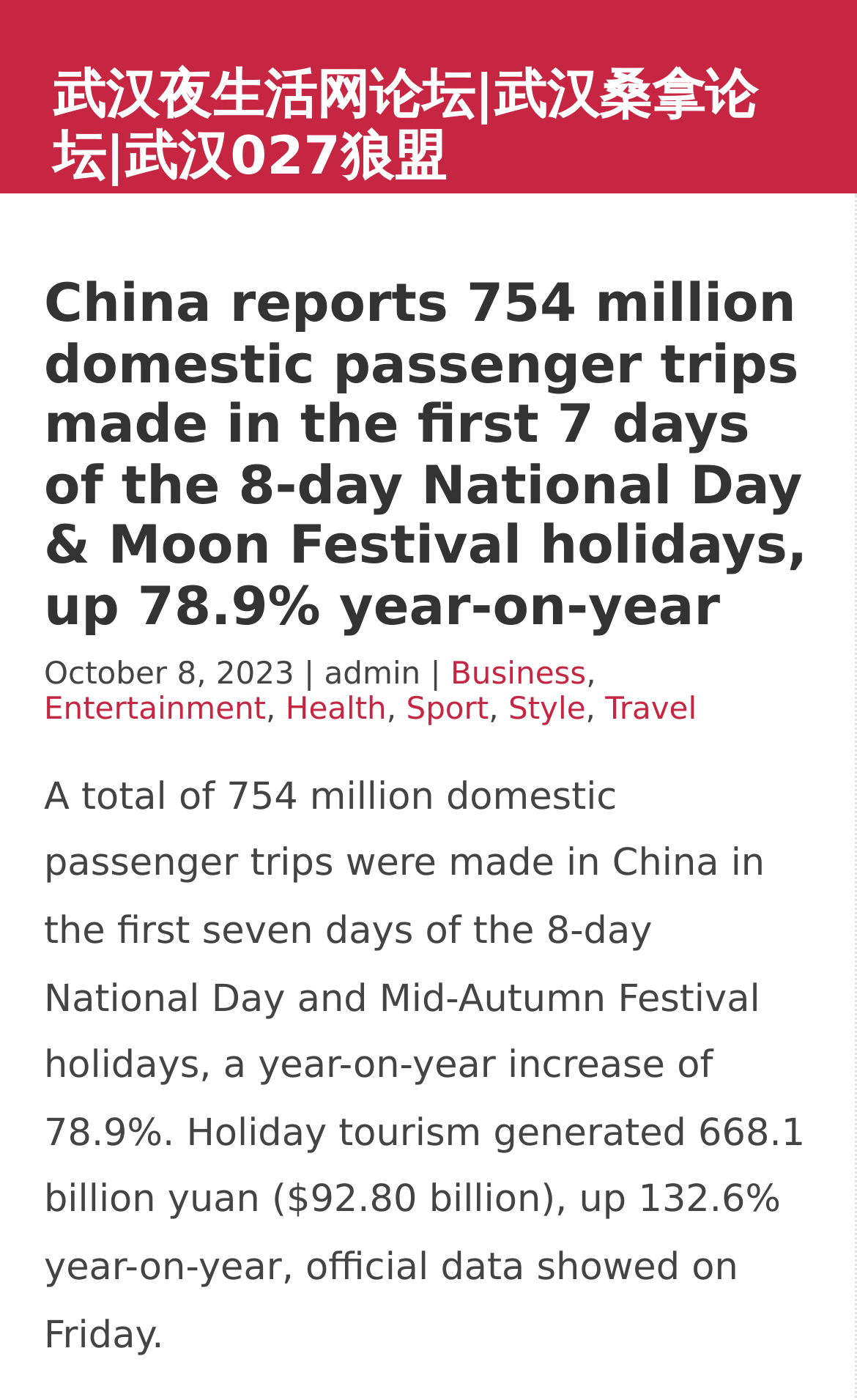Based on what you see in the screenshot, provide a thorough answer to this question: What is the bounding box coordinate of the first article's heading?

I found a heading element with the text 'China reports 754 million domestic passenger trips made in the first 7 days of the 8-day National Day & Moon Festival holidays, up 78.9% year-on-year'. The bounding box coordinate of this element is [0.051, 0.196, 0.946, 0.456].